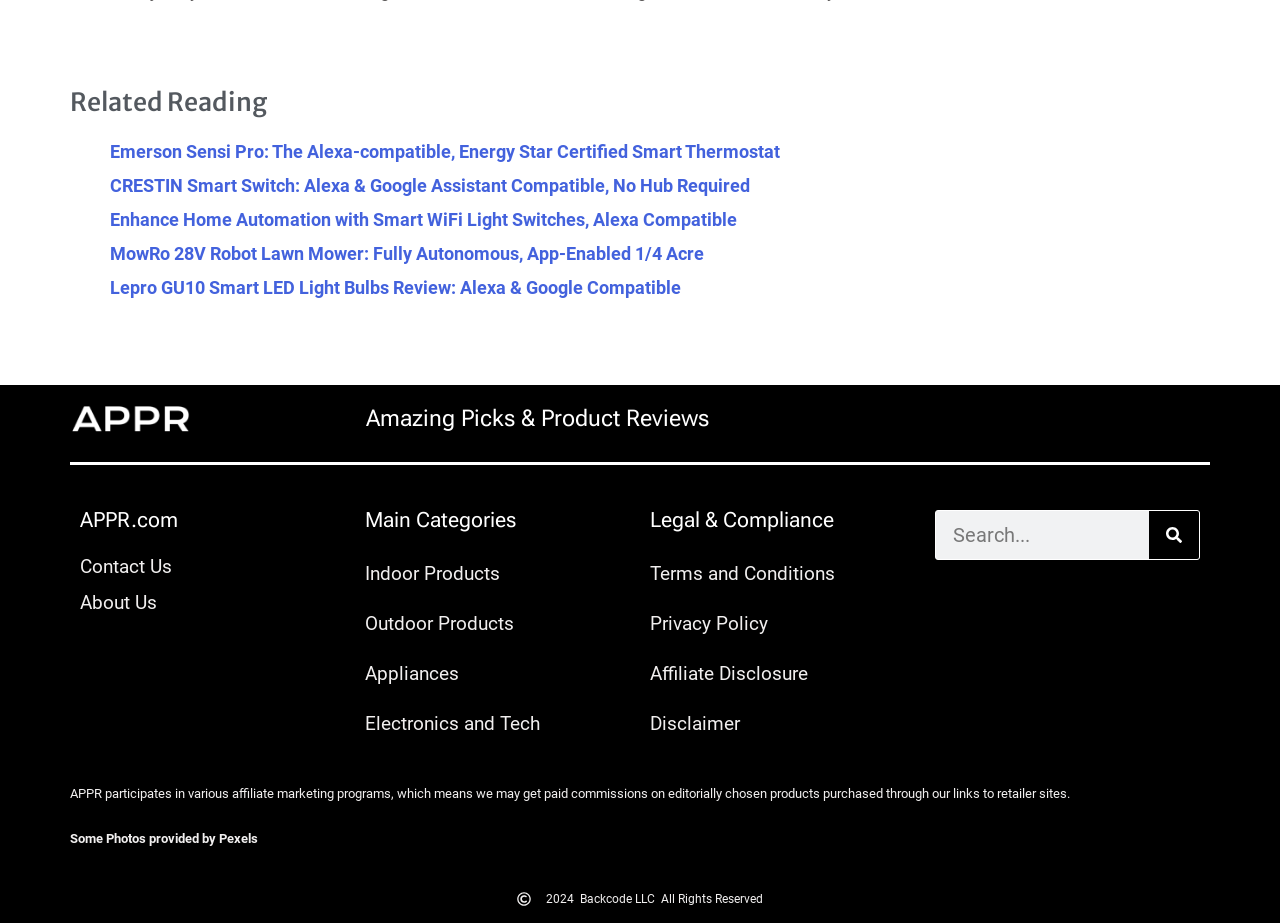What is the purpose of the search bar?
Please describe in detail the information shown in the image to answer the question.

The search bar is located at the top right corner of the webpage, and it has a placeholder text 'Search' and a search button, which suggests that its purpose is to allow users to search for specific content within the website.